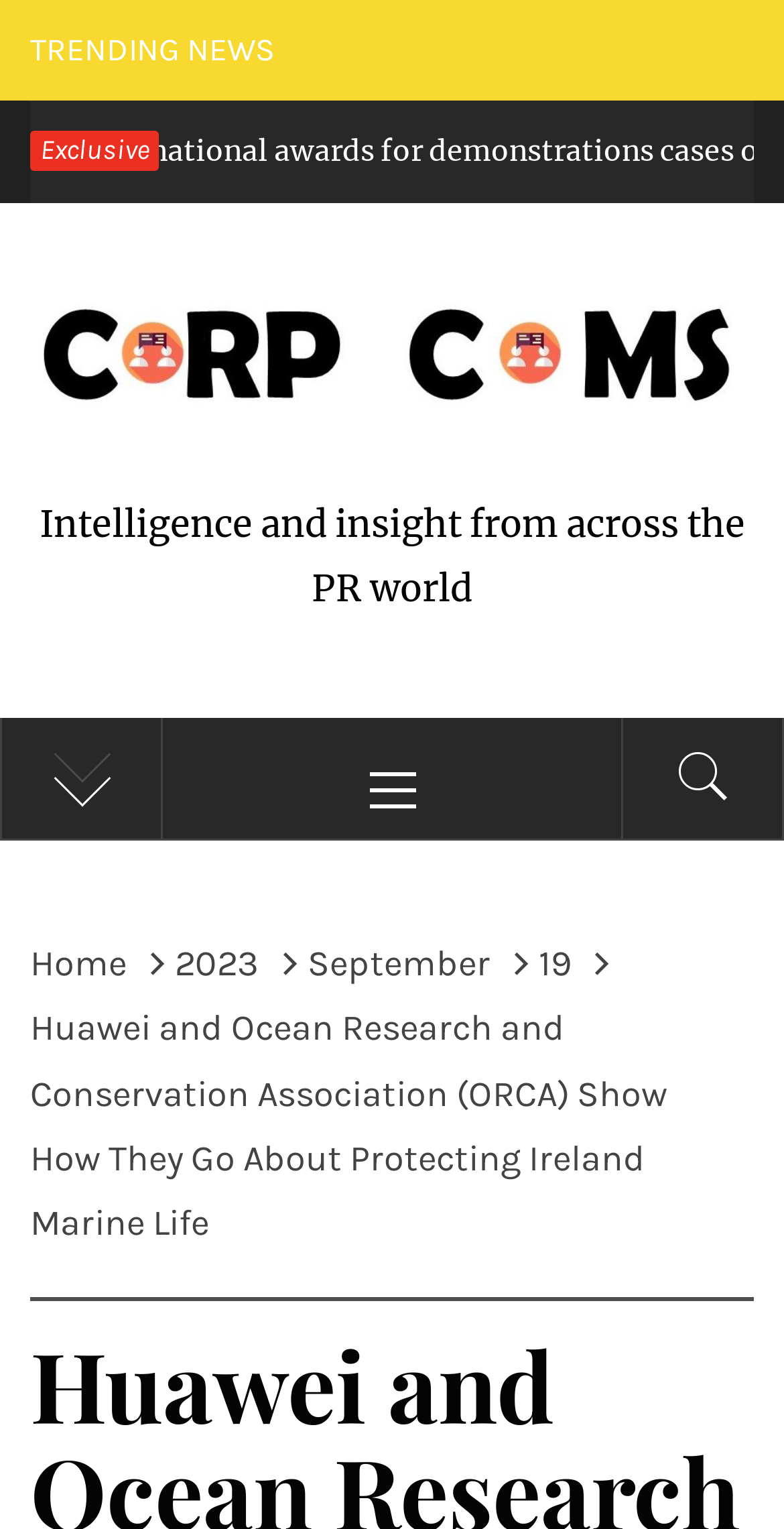Create a detailed summary of all the visual and textual information on the webpage.

The webpage is about an article discussing the protection of marine life in Ireland, specifically highlighting the collaboration between Huawei and the Ocean Research and Conservation Association (ORCA). 

At the top of the page, there is a heading titled "TRENDING NEWS" followed by a static text "Exclusive" positioned slightly below it. To the right of the "TRENDING NEWS" heading, there is a link that spans almost the entire width of the page. 

Below these elements, there is a static text providing insight into the PR world. Adjacent to this text, there are three links, with the first two being relatively small and the third being a toggle button labeled with an icon. The third link, when expanded, controls the "trendingCollapse" element. 

To the right of these links, there is another link with an icon, and next to it, a link labeled "Primary Menu" that controls the "primary-menu" element when expanded. 

Further down the page, there is a navigation section titled "Breadcrumbs" that displays a series of links, including "Home", a date "2023", "September", "19", and the title of the article "Huawei and Ocean Research and Conservation Association (ORCA) Show How They Go About Protecting Ireland Marine Life".